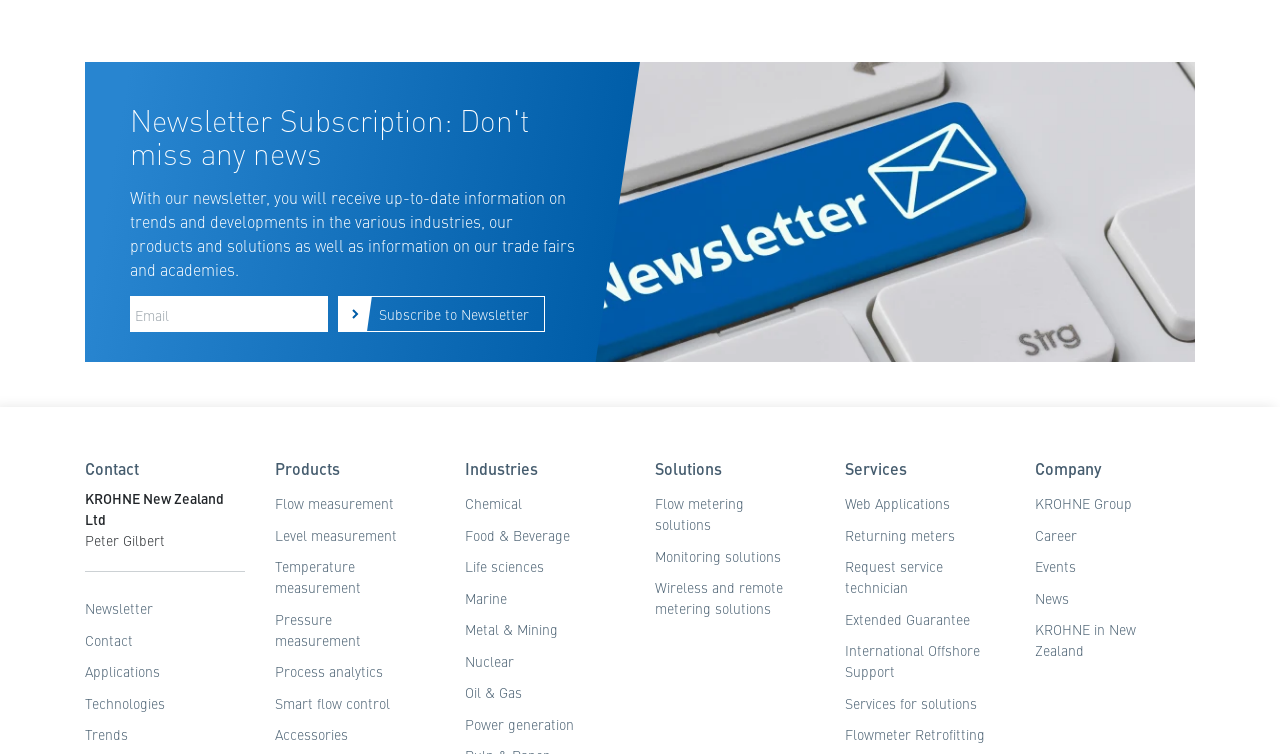Who is the contact person?
Utilize the image to construct a detailed and well-explained answer.

The contact person is Peter Gilbert, as indicated by the static text 'Peter Gilbert' under the 'Contact' heading.